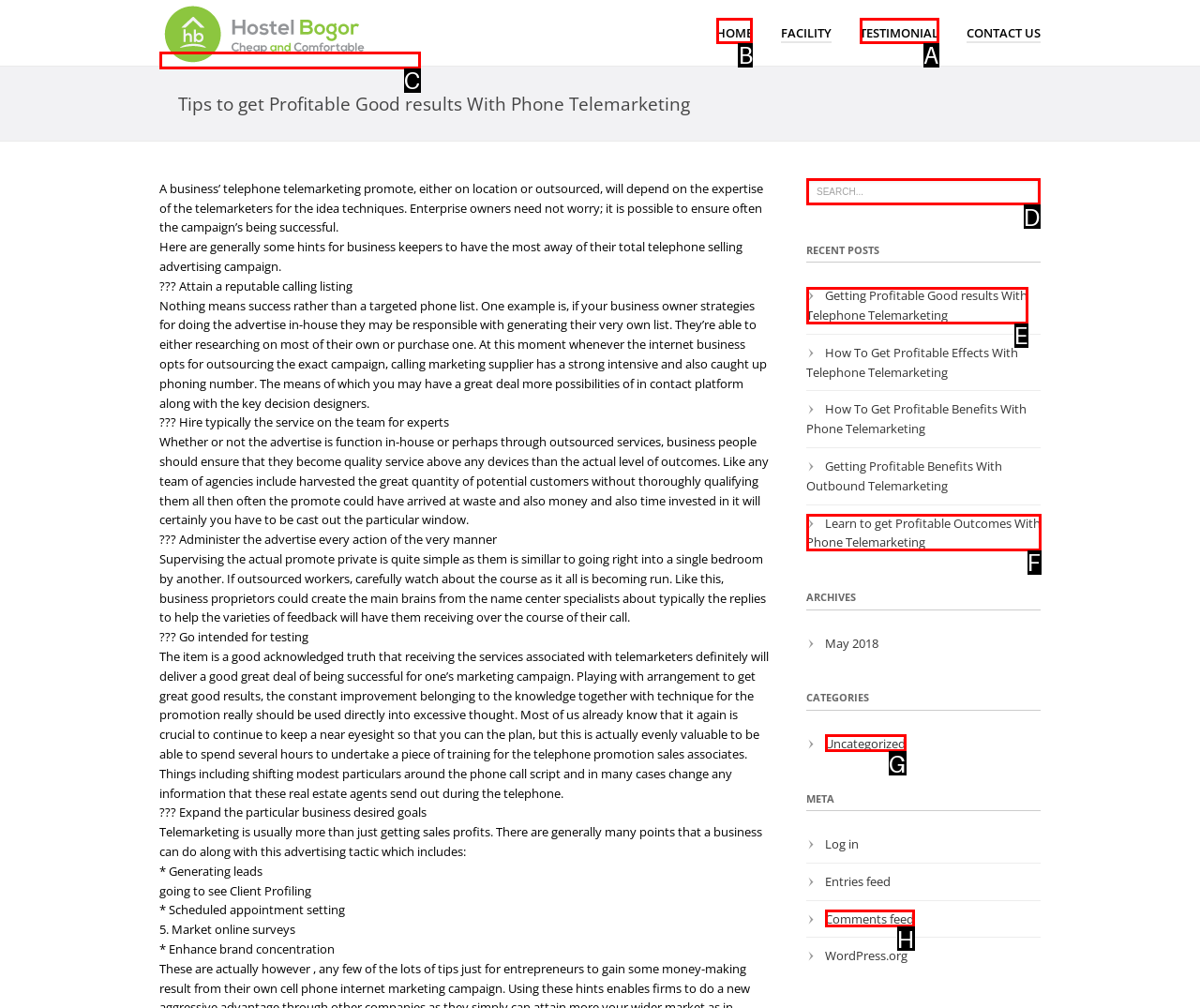Tell me which one HTML element I should click to complete the following instruction: Click on the 'HOME' link
Answer with the option's letter from the given choices directly.

B